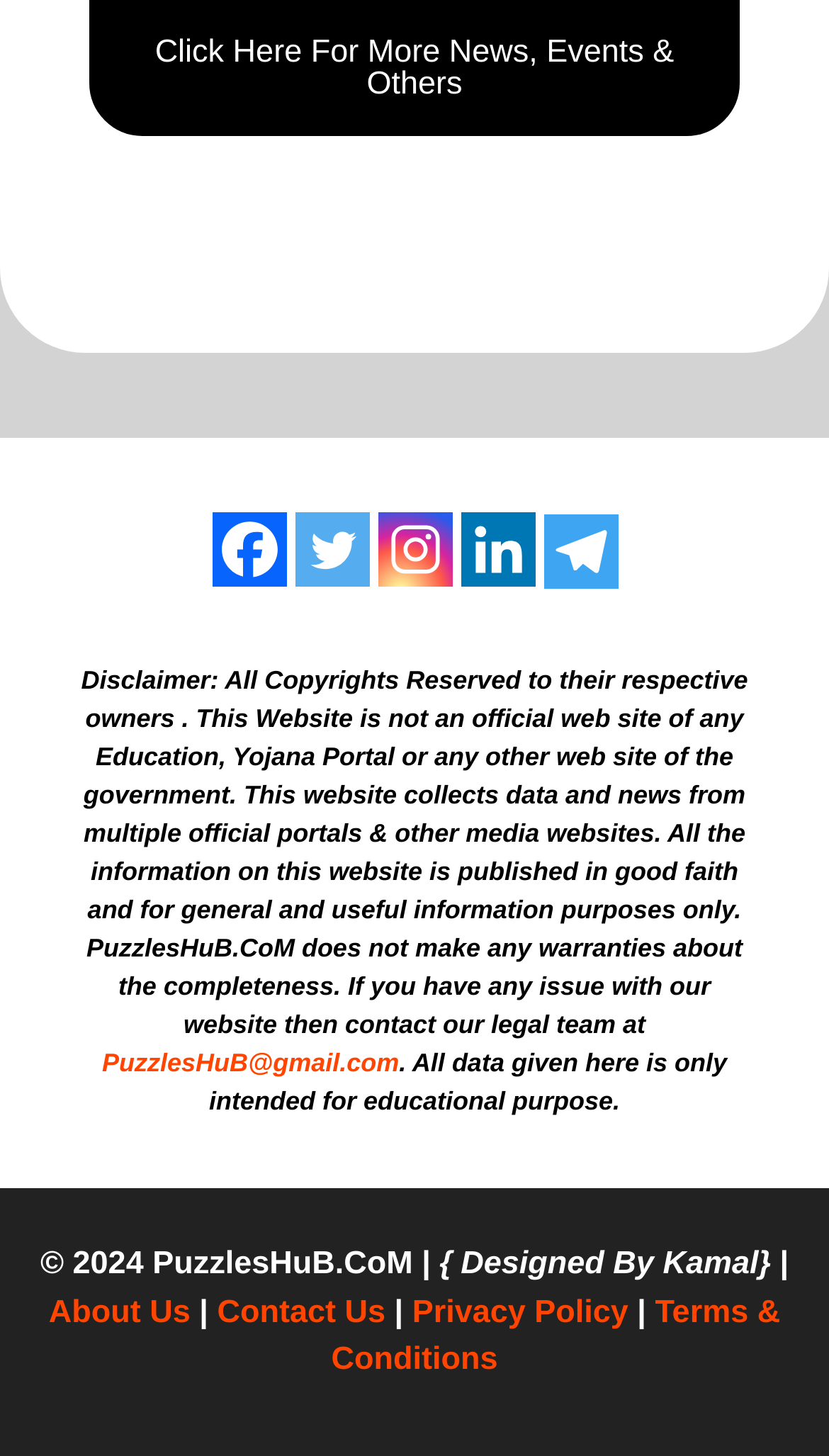Using the image as a reference, answer the following question in as much detail as possible:
What social media platforms are linked?

By examining the links in the complementary section, we can see that there are five social media platforms linked, which are Facebook, Twitter, Instagram, Linkedin, and Telegram.